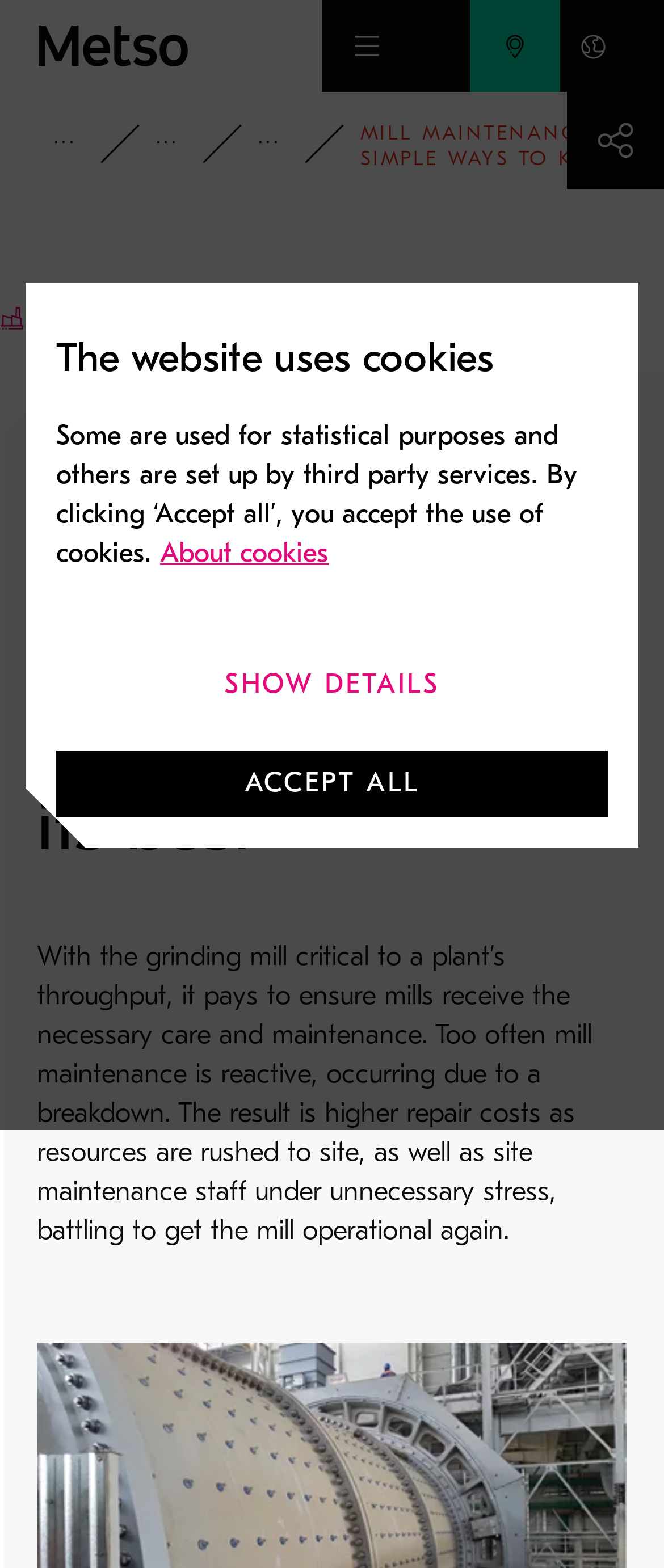Extract the heading text from the webpage.

Mill maintenance – 3 simple ways to keep your mill at its best